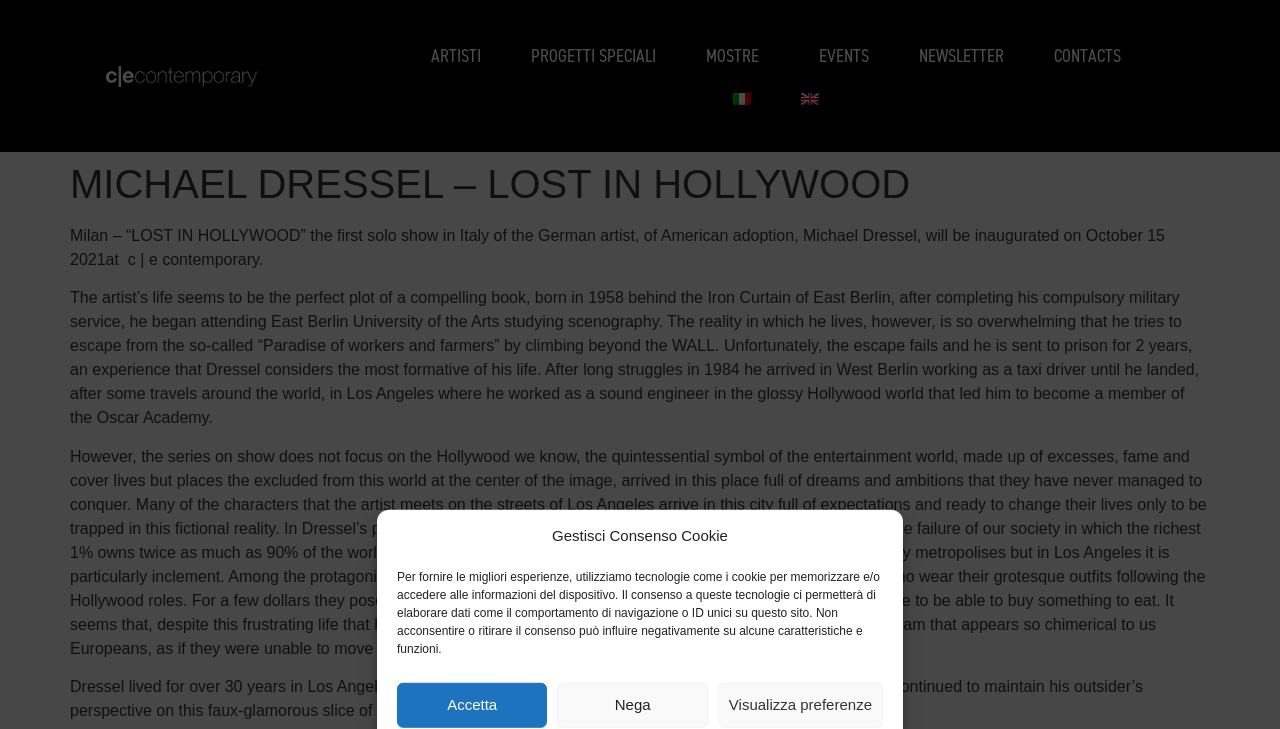With reference to the screenshot, provide a detailed response to the question below:
What is the name of the city where Michael Dressel was born?

The answer can be found in the static text element that describes Michael Dressel's life, which states '...born in 1958 behind the Iron Curtain of East Berlin...'.